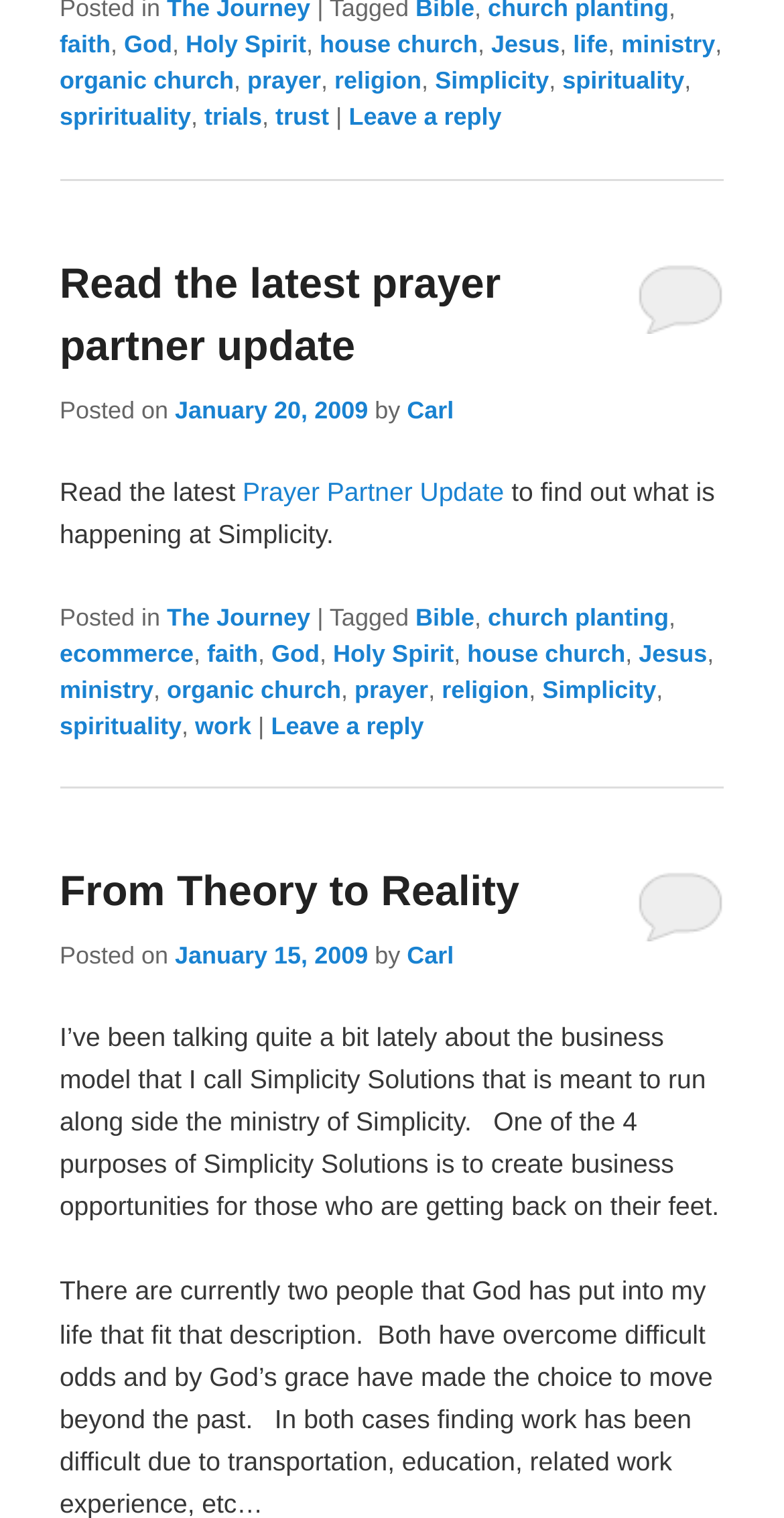Provide the bounding box coordinates for the area that should be clicked to complete the instruction: "Click on the 'Carl' link".

[0.519, 0.261, 0.579, 0.28]